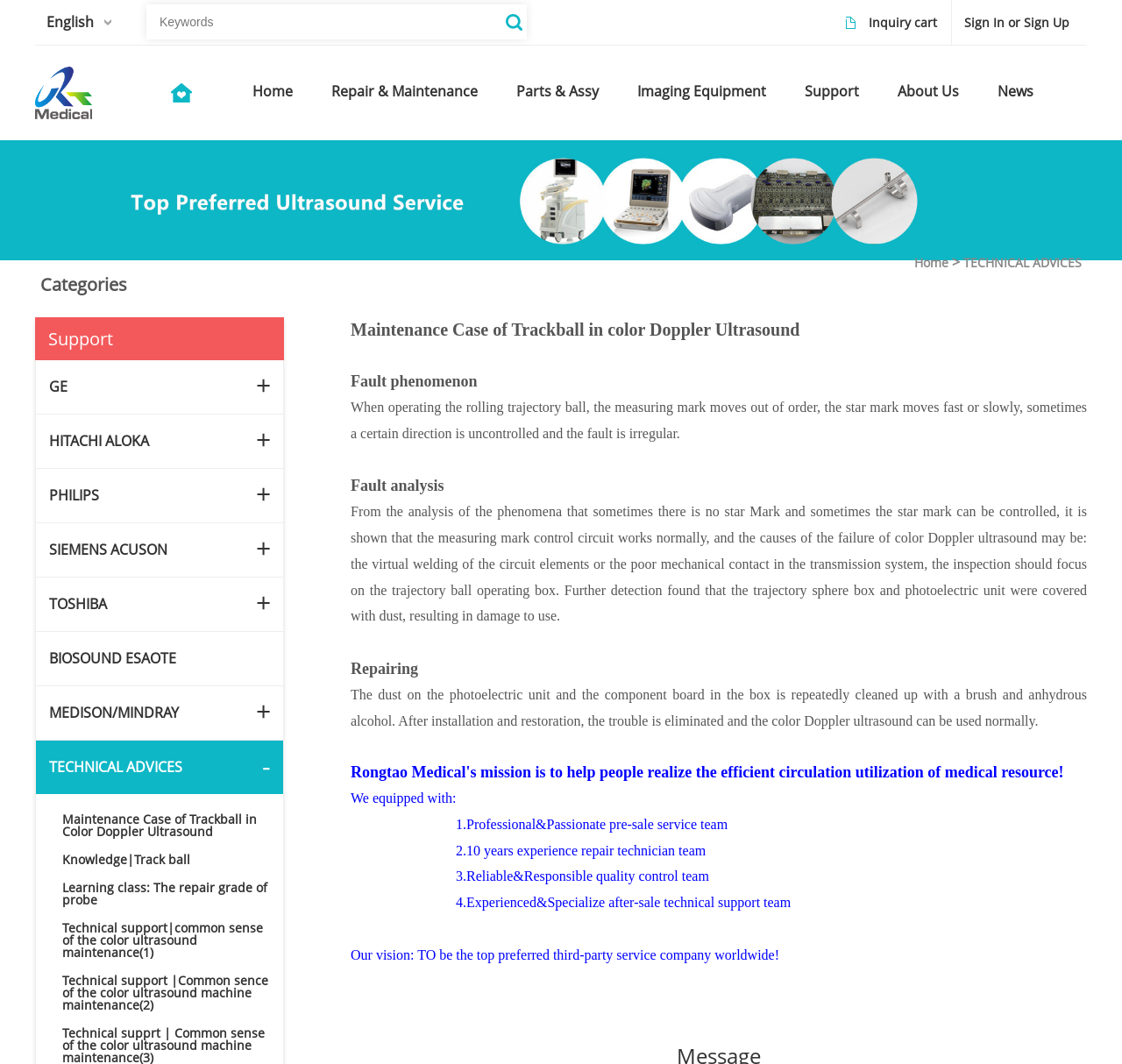Write an extensive caption that covers every aspect of the webpage.

This webpage is about maintenance cases of trackballs in color Doppler ultrasound machines. At the top, there is a language selection option with "English" written next to it. Below that, there is a search bar with a button and a link to an inquiry cart. On the right side, there are links to sign in or sign up.

On the left side, there is a menu with links to different categories, including "Home", "Repair & Maintenance", "Parts & Assy", "Imaging Equipment", and "Support". Below that, there are more specific links to various types of ultrasound machines and their repair services.

In the main content area, there is a large image related to ultrasonic board repair. Below that, there are several links to different maintenance cases of GE ultrasound machines, including troubleshooting and repair guides. These links are organized into a list with a "+" symbol next to each one, indicating that there is more information available.

On the right side, there is another menu with links to different brands of ultrasound machines, including GE, HITACHI ALOKA, PHILIPS, and others. Below that, there are more specific links to maintenance cases and troubleshooting guides for each brand.

At the bottom, there are links to "About Us", "News", and "Technical Advices". Overall, this webpage appears to be a resource for professionals in the medical imaging industry, providing information and guides on the maintenance and repair of ultrasound machines.